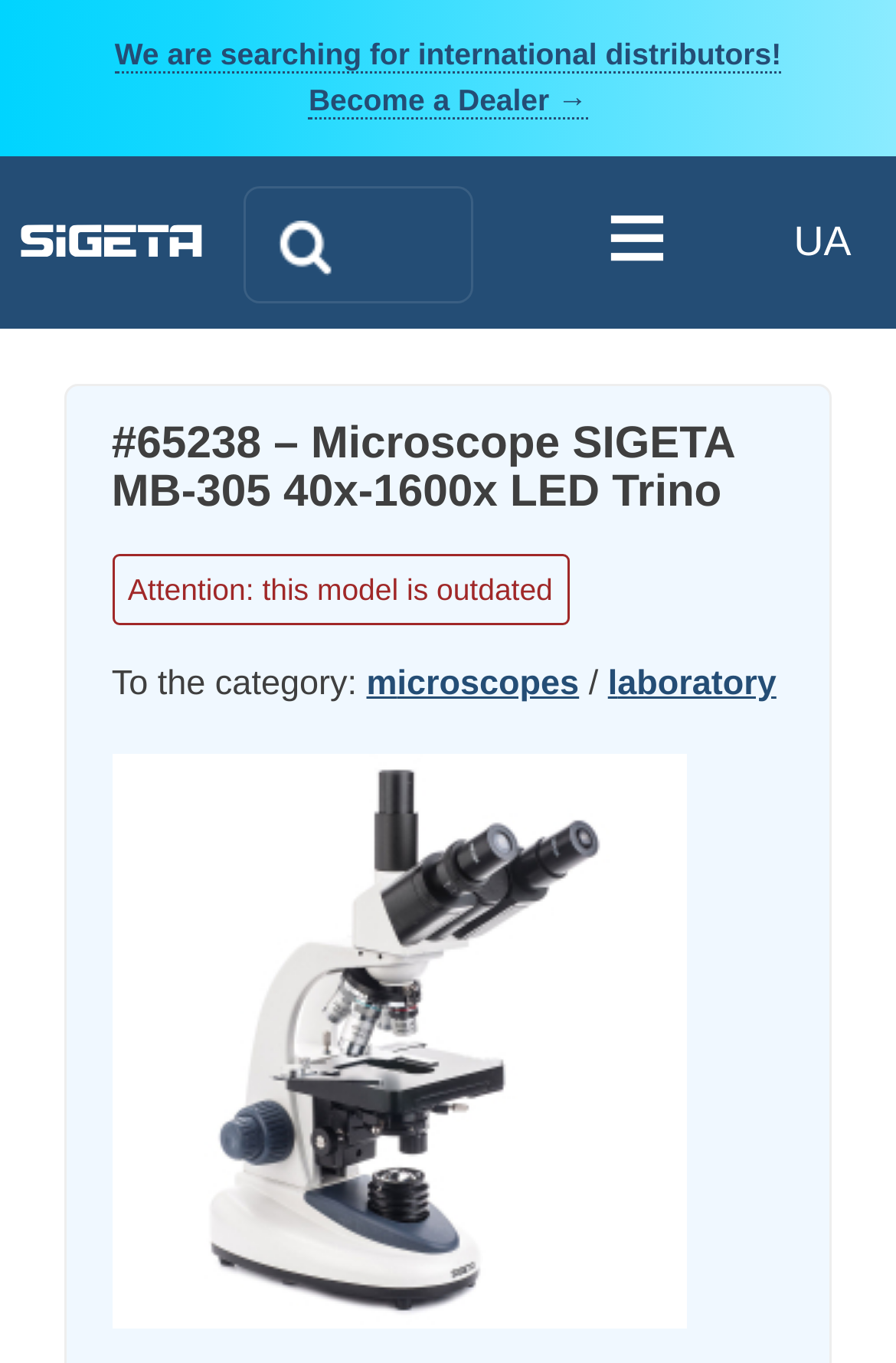Locate the bounding box coordinates of the area you need to click to fulfill this instruction: 'Expand the menu'. The coordinates must be in the form of four float numbers ranging from 0 to 1: [left, top, right, bottom].

[0.676, 0.157, 0.746, 0.204]